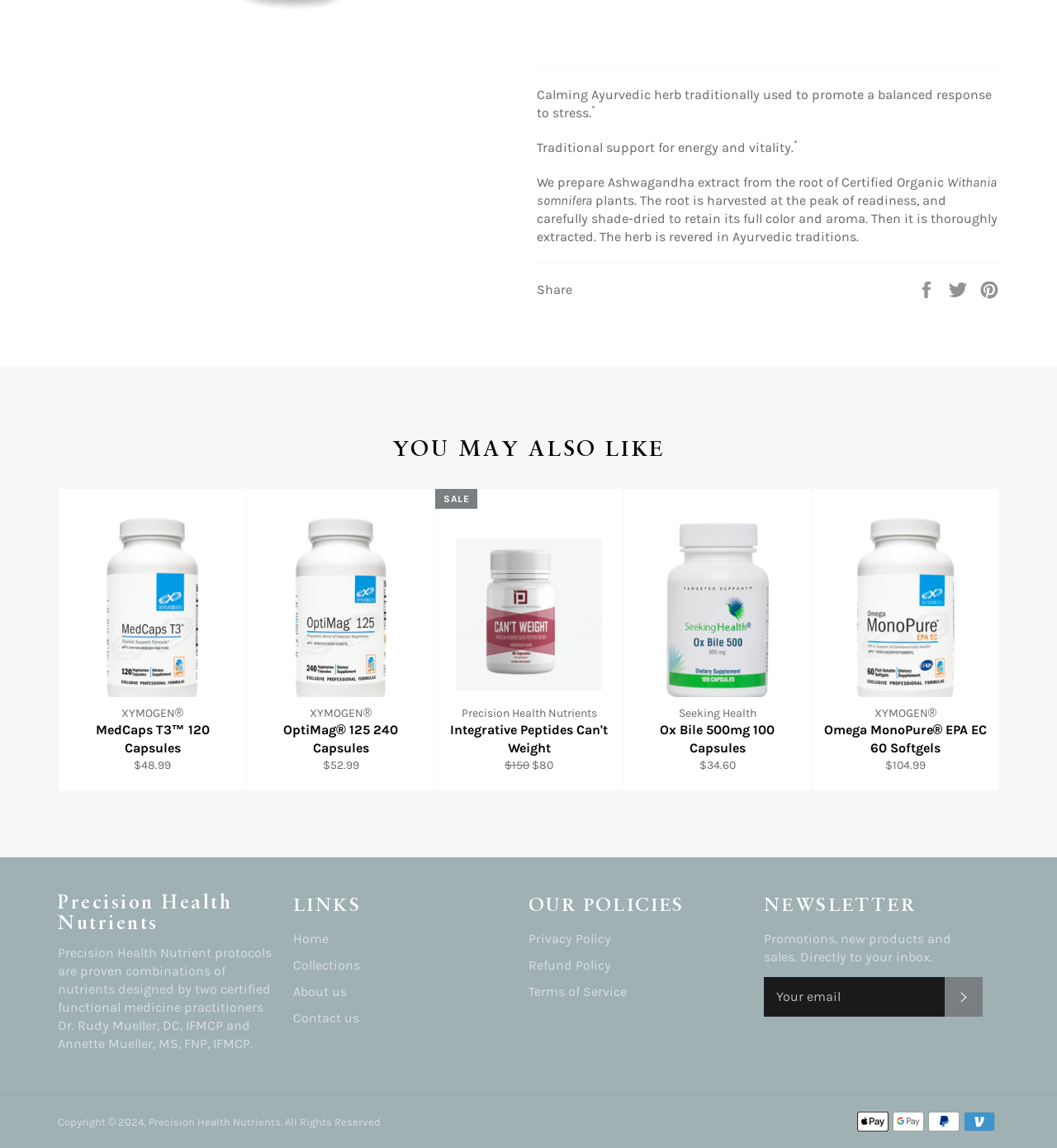Predict the bounding box for the UI component with the following description: "TotallyPaul’s Mandolin Medleys: The Story".

None